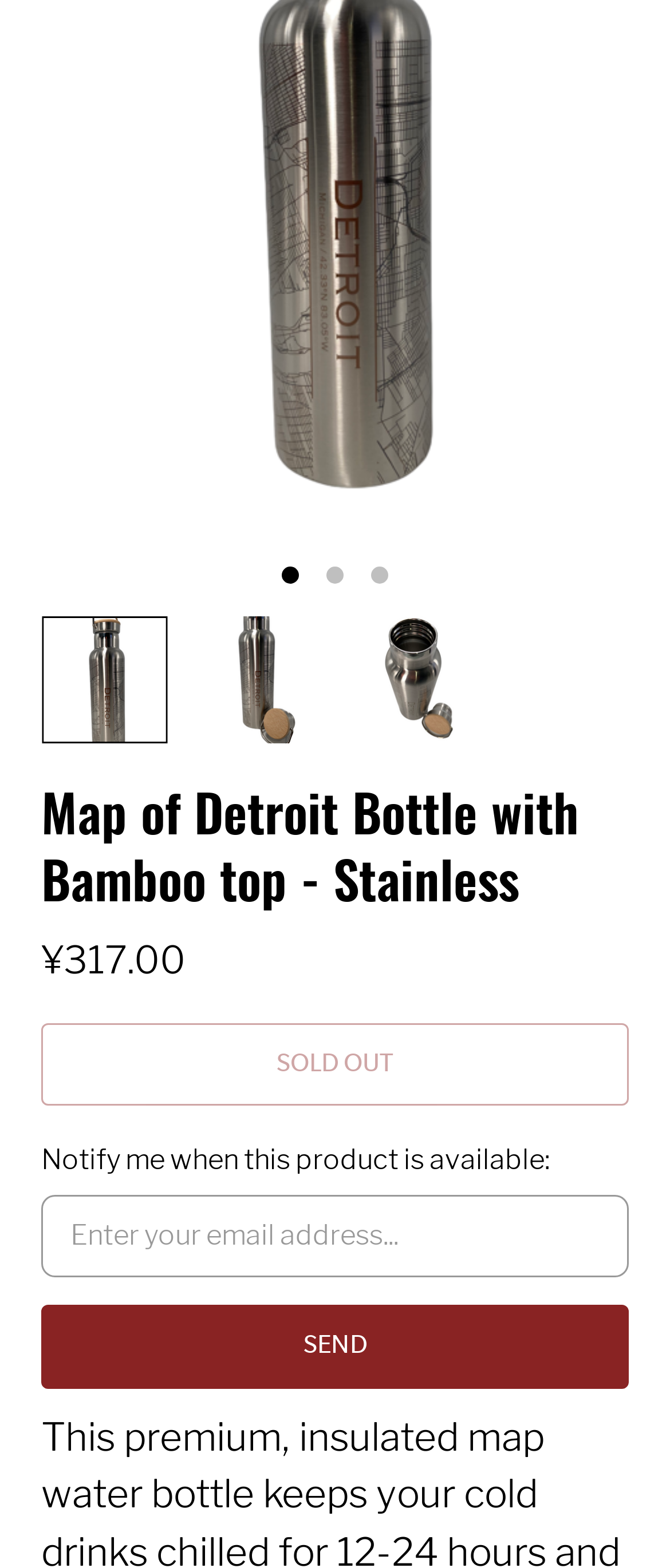Given the description of the UI element: "Summary", predict the bounding box coordinates in the form of [left, top, right, bottom], with each value being a float between 0 and 1.

None